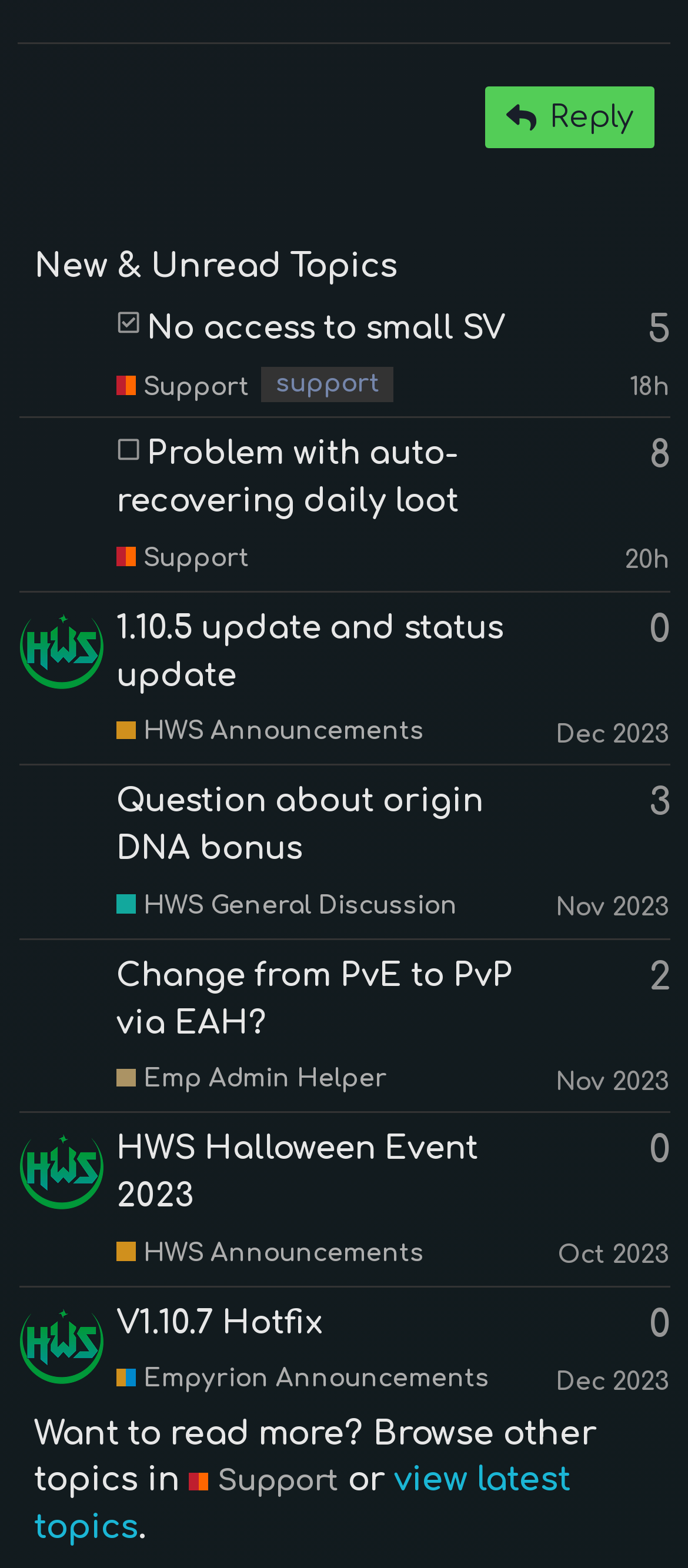Identify the bounding box coordinates for the UI element described as: "aria-label="RexXxuS's profile, latest poster"".

[0.028, 0.845, 0.151, 0.865]